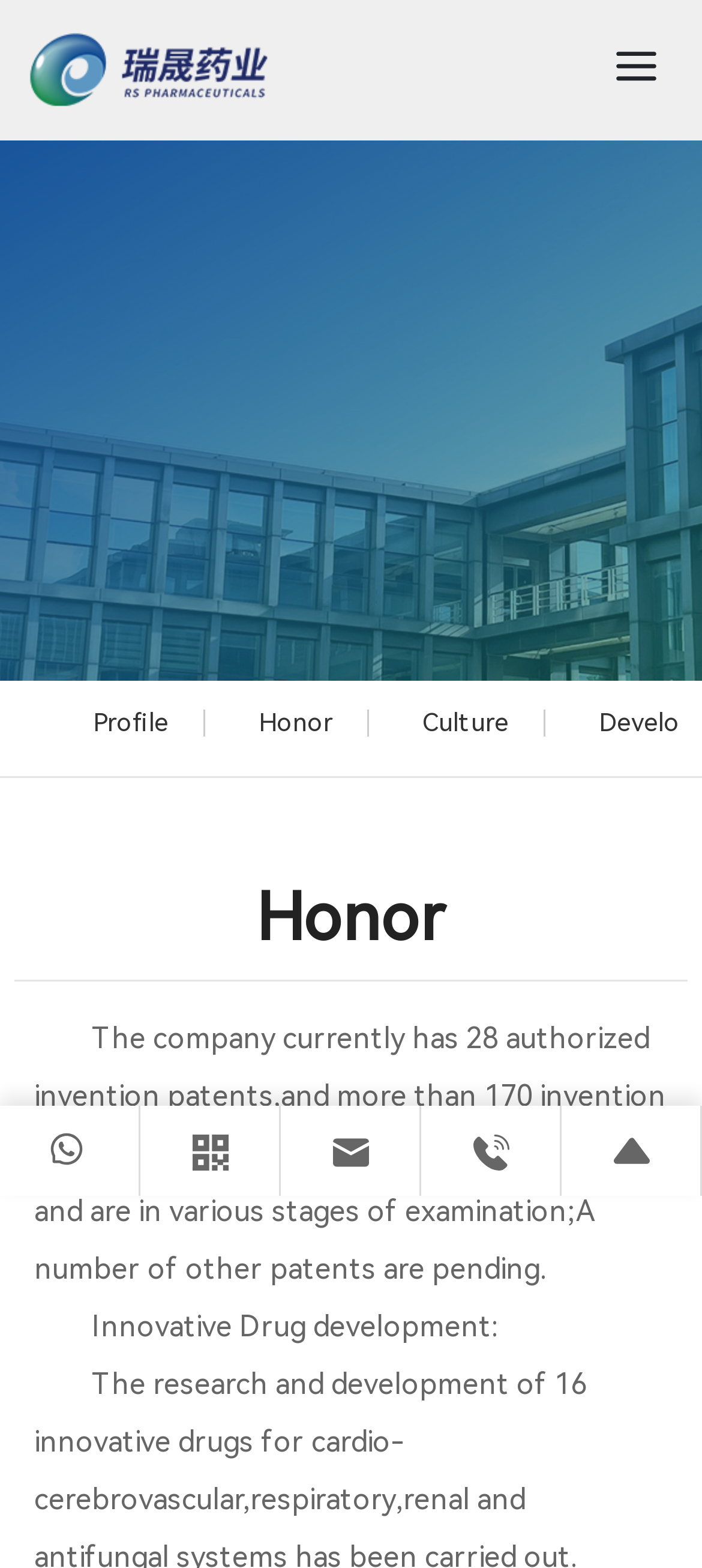Create an elaborate caption for the webpage.

The webpage is about Honor-Wuhan RS Pharmaceuticals Co., Ltd. At the top-left corner, there is a link to "RS Pharmaceuticals" accompanied by an image with the same name. To the right of this link, there is another image. 

Below these elements, there is a section that takes up the full width of the page, containing a group of elements. Within this group, there is a link to "RS Pharmaceuticals" again, accompanied by an image, followed by a heading with a hyphen, and then a link with a hyphen. Next to these elements, there is a heading that reads "ABOUT US".

Underneath this section, there are three links placed side by side: "Profile", "Honor", and "Culture". 

Further down, there is a heading that reads "Honor", followed by a horizontal separator line. Below the separator, there is a block of text that describes the company's patent applications and innovative drug development. 

Below this text, there are three links, each accompanied by an image, placed side by side. Finally, at the bottom-right corner, there is another image.